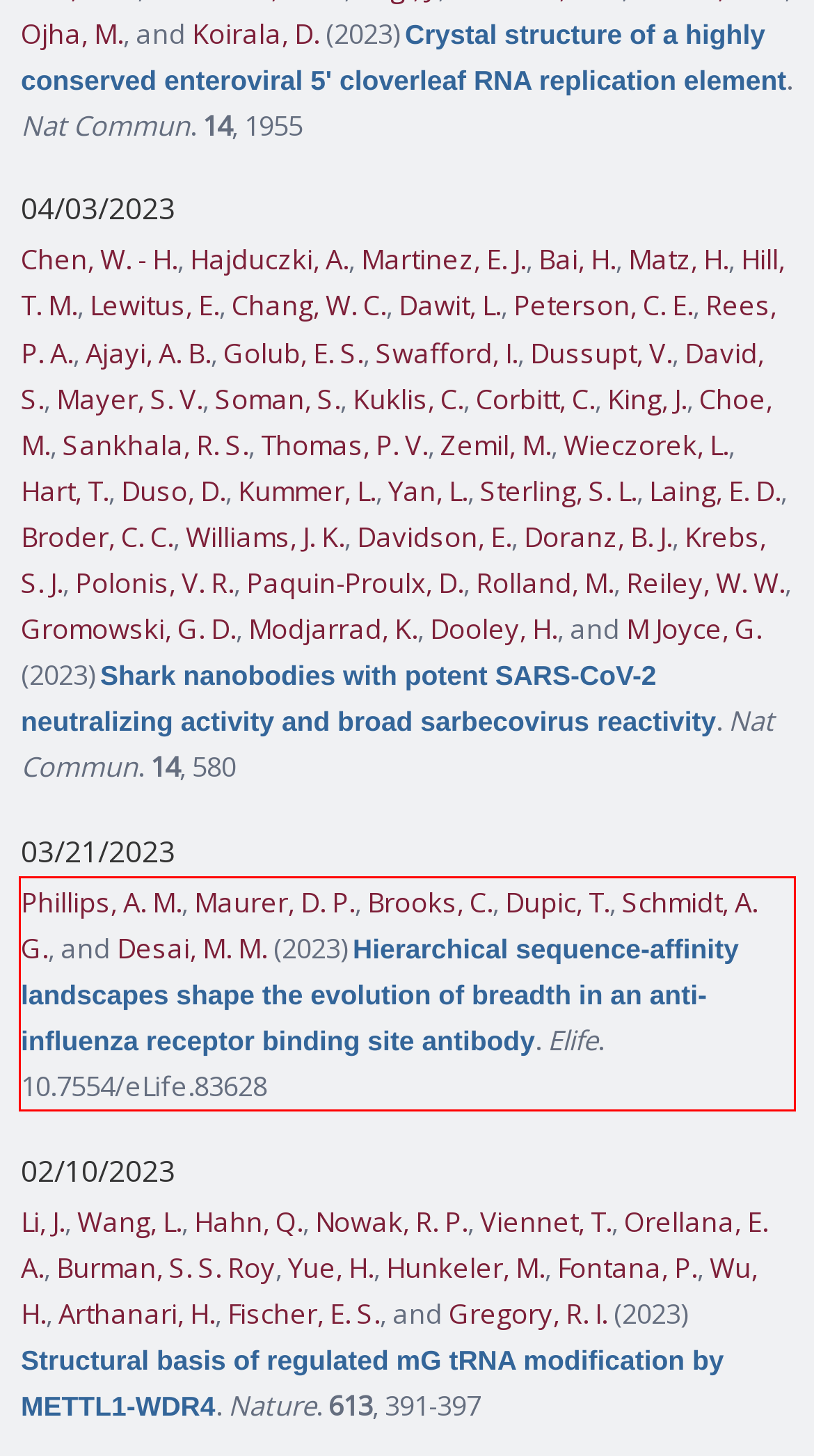From the given screenshot of a webpage, identify the red bounding box and extract the text content within it.

Phillips, A. M., Maurer, D. P., Brooks, C., Dupic, T., Schmidt, A. G., and Desai, M. M. (2023) Hierarchical sequence-affinity landscapes shape the evolution of breadth in an anti-influenza receptor binding site antibody. Elife. 10.7554/eLife.83628